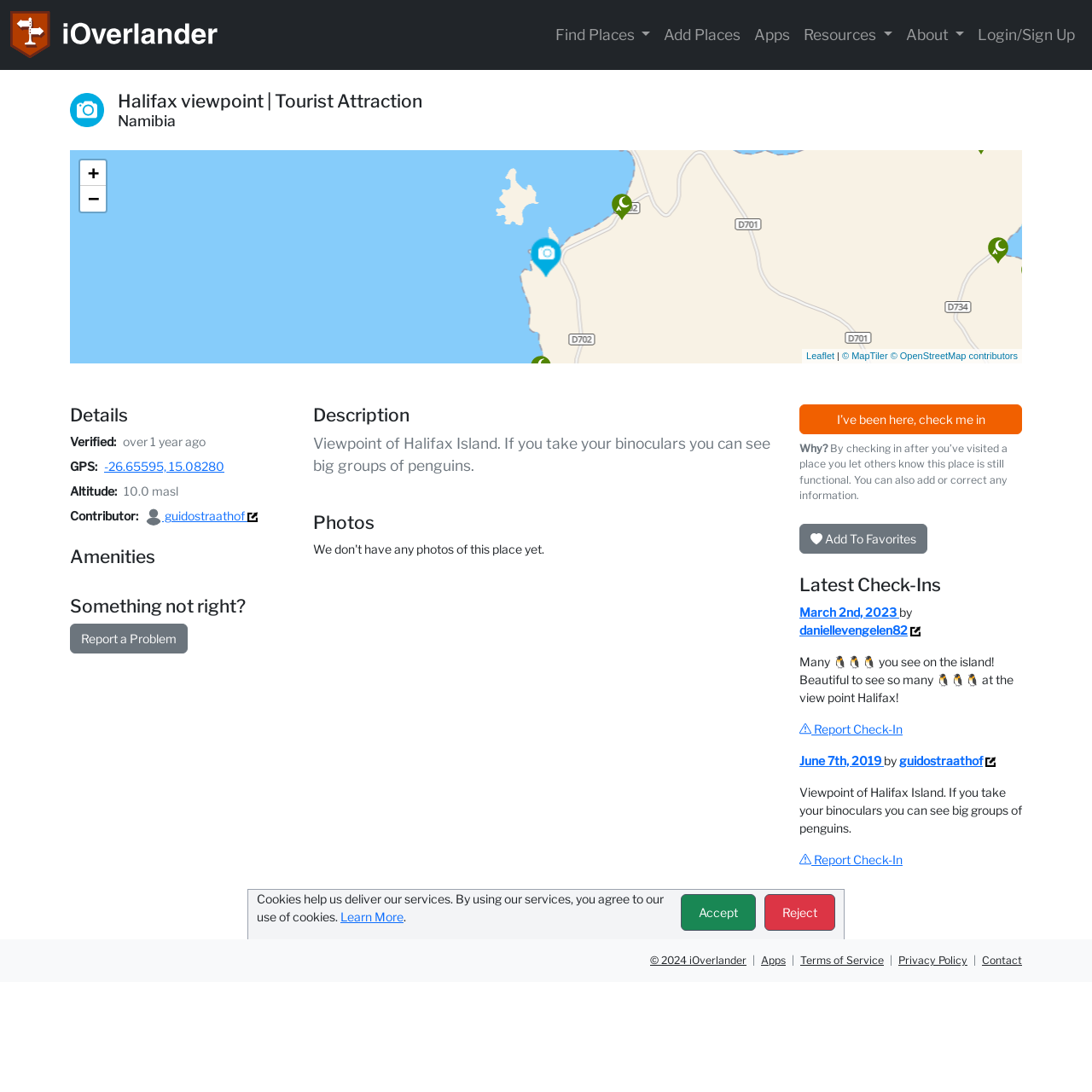Specify the bounding box coordinates of the area that needs to be clicked to achieve the following instruction: "Check in after visiting the place".

[0.732, 0.37, 0.936, 0.398]